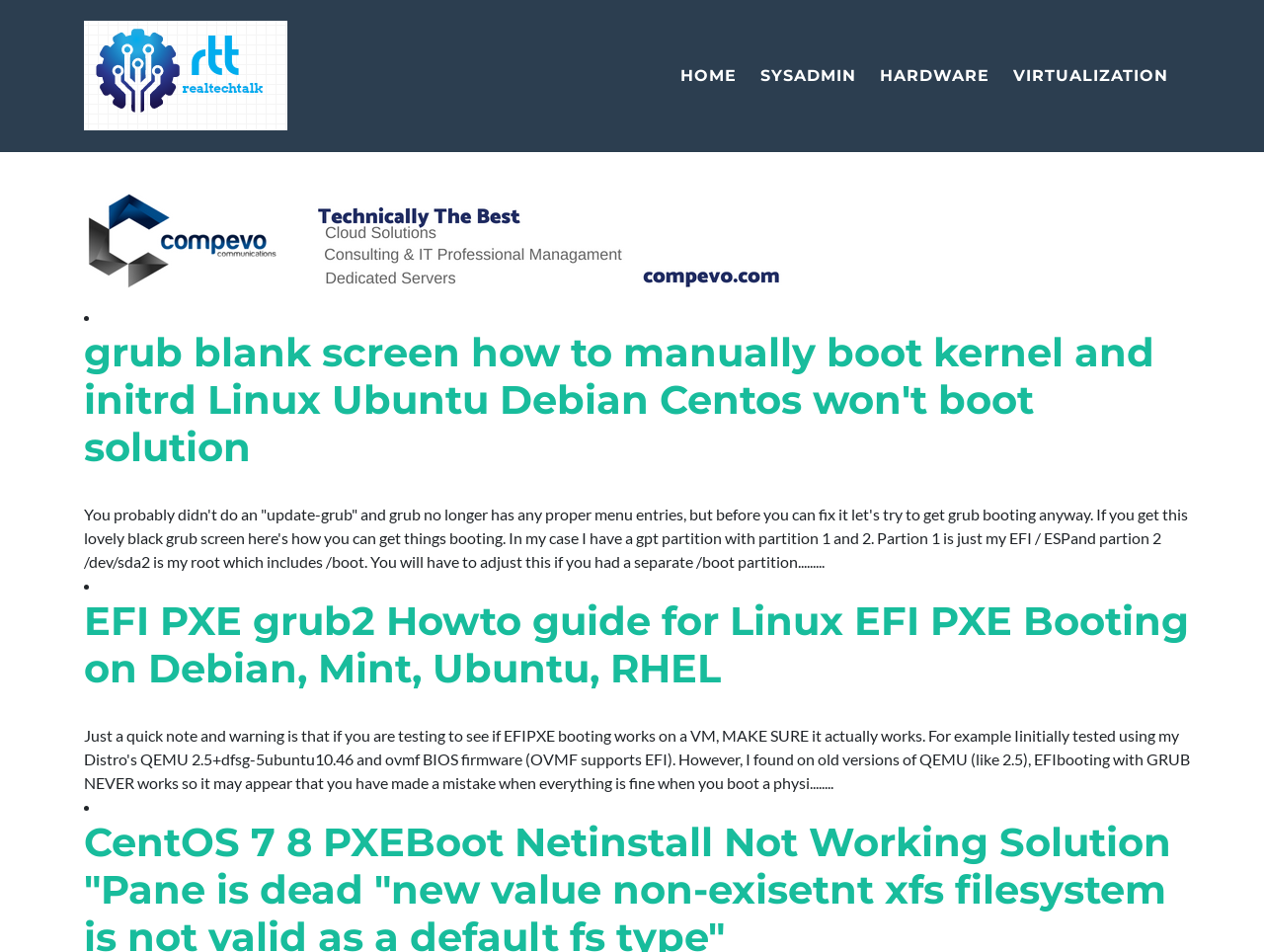What is the topic of the first article?
Please provide an in-depth and detailed response to the question.

The first article on the webpage has a heading that mentions 'grub blank screen', which suggests that the article is about troubleshooting a blank screen issue related to grub, a bootloader used in Linux systems.